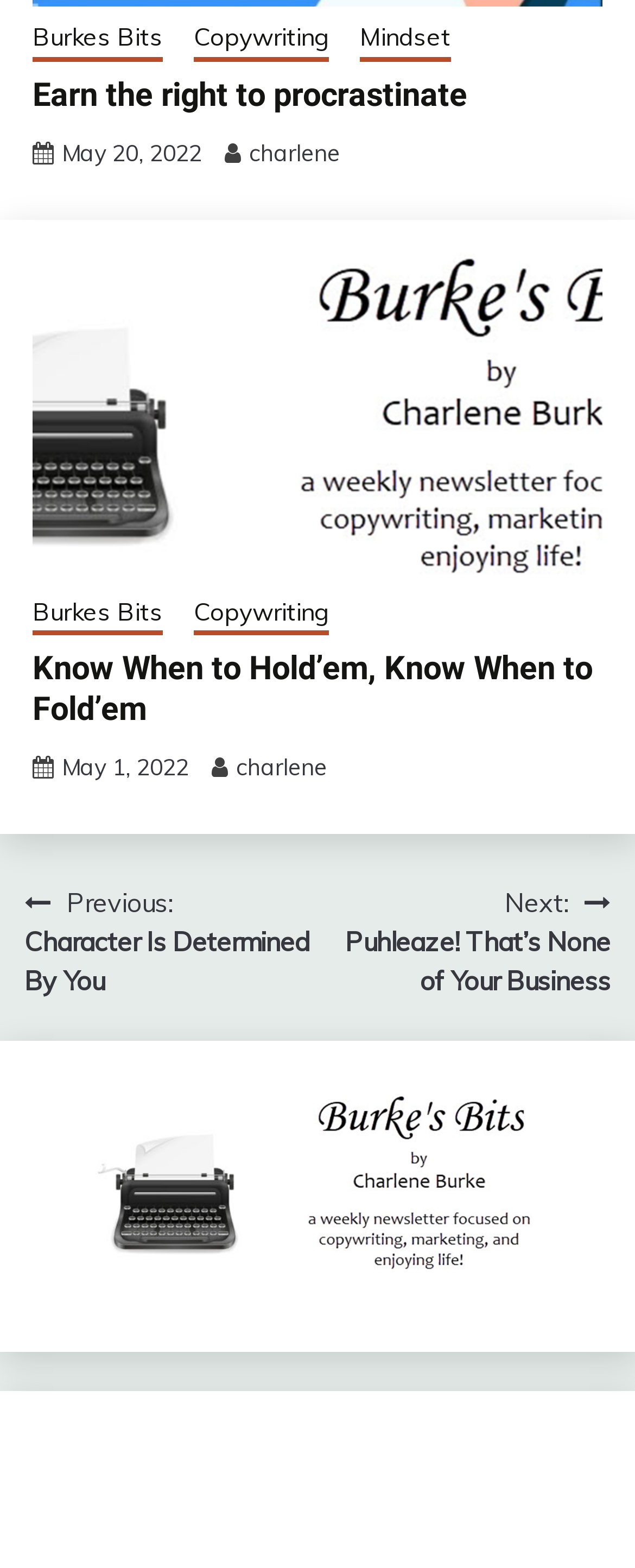Determine the bounding box for the UI element that matches this description: "Earn the right to procrastinate".

[0.051, 0.047, 0.736, 0.072]